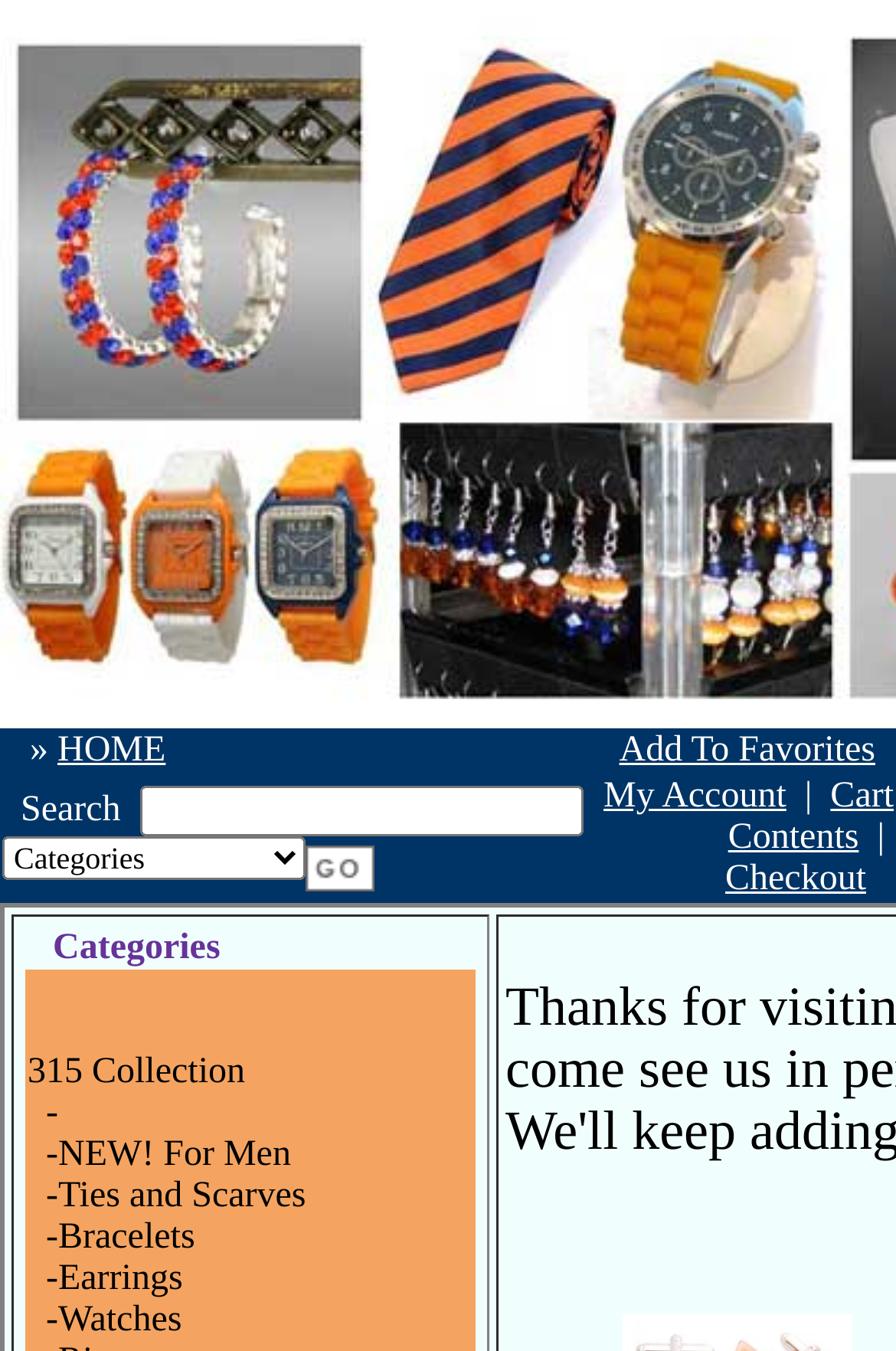Could you determine the bounding box coordinates of the clickable element to complete the instruction: "View Cart Contents"? Provide the coordinates as four float numbers between 0 and 1, i.e., [left, top, right, bottom].

[0.813, 0.575, 0.997, 0.634]